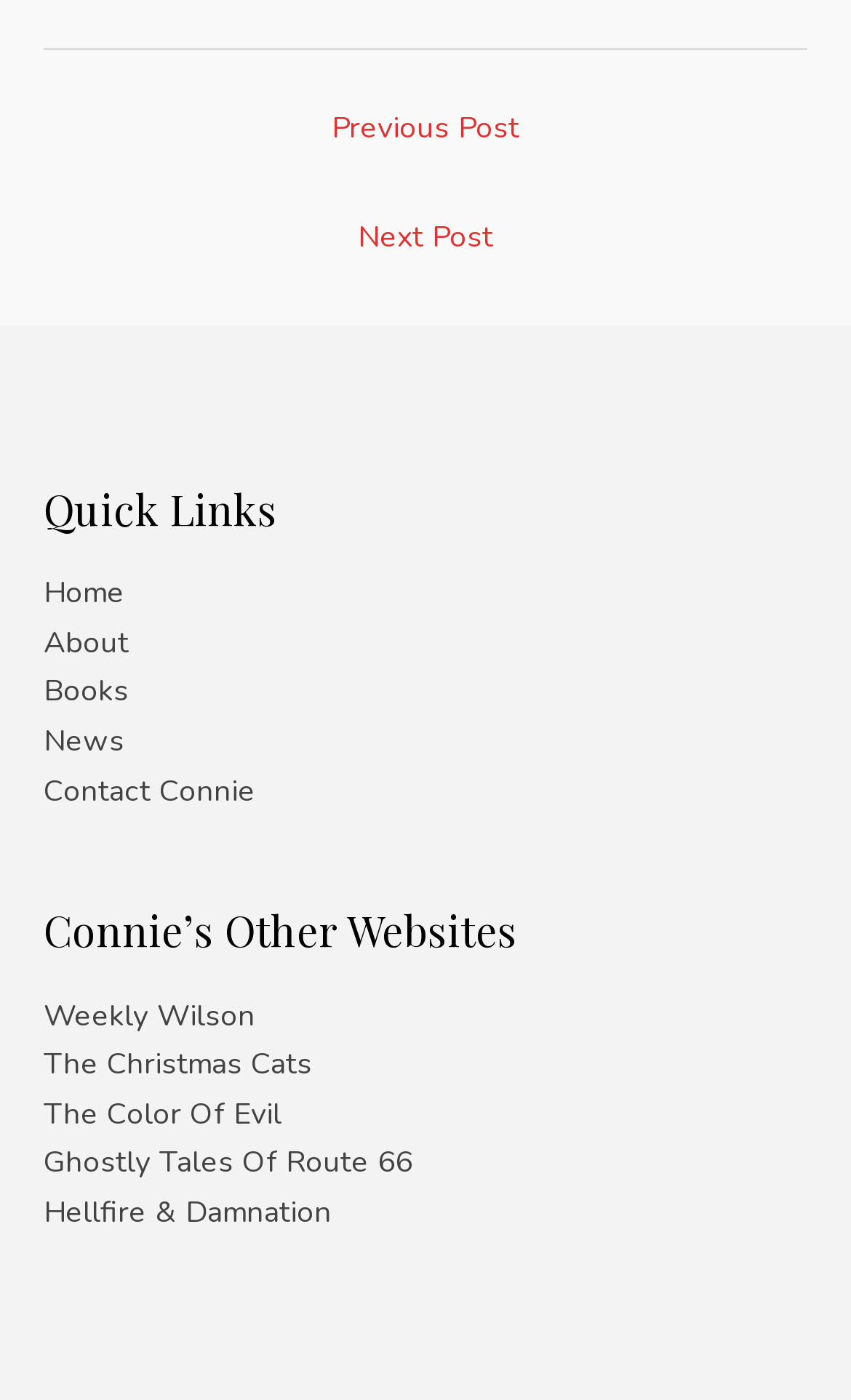What is the purpose of the 'Quick Links' and 'Connie’s Other Websites' sections?
Provide an in-depth and detailed answer to the question.

The 'Quick Links' and 'Connie’s Other Websites' sections provide quick access to related content, including other sections of the website and other websites by Connie, allowing users to easily navigate and explore related topics.